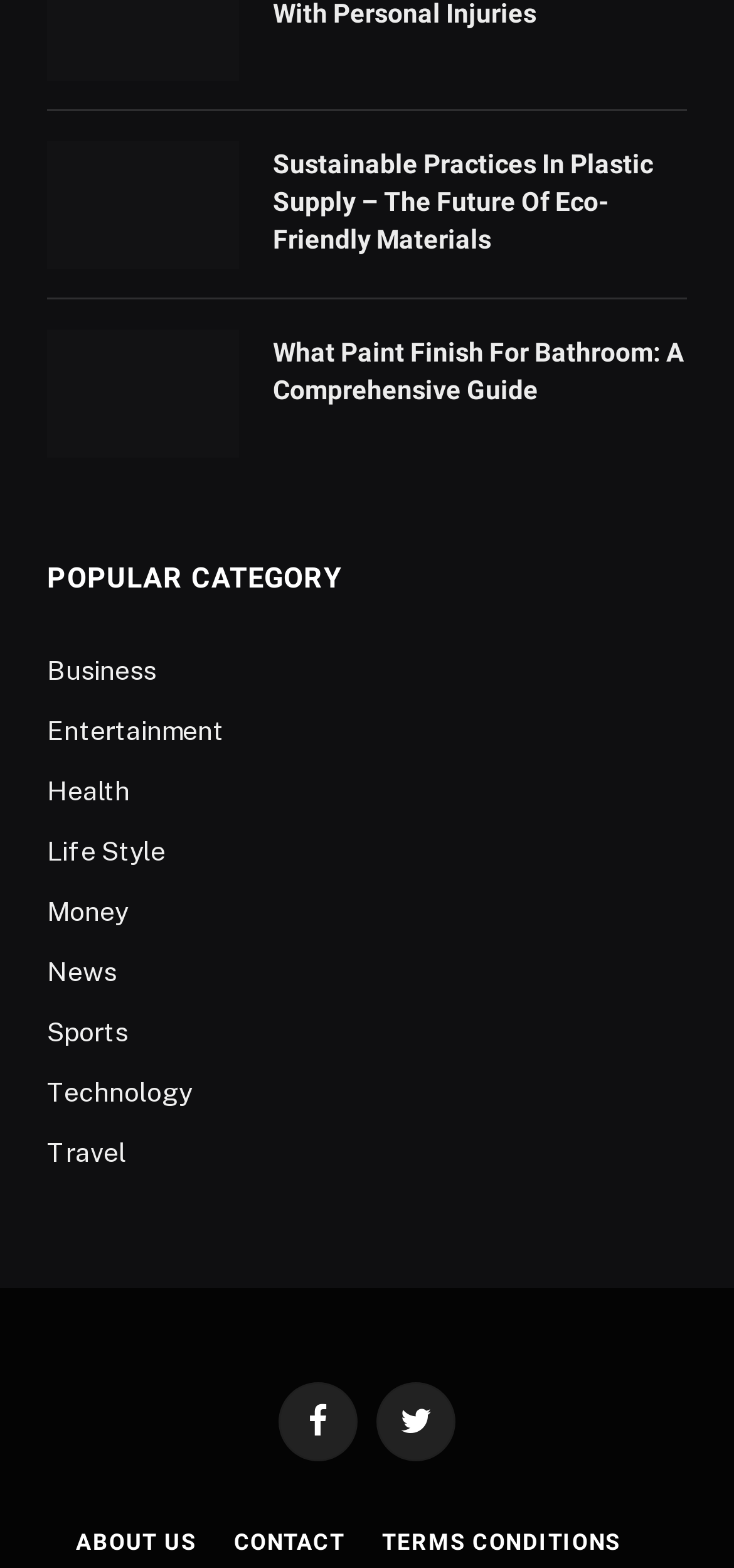Please identify the bounding box coordinates of where to click in order to follow the instruction: "Share on Facebook".

[0.379, 0.882, 0.487, 0.932]